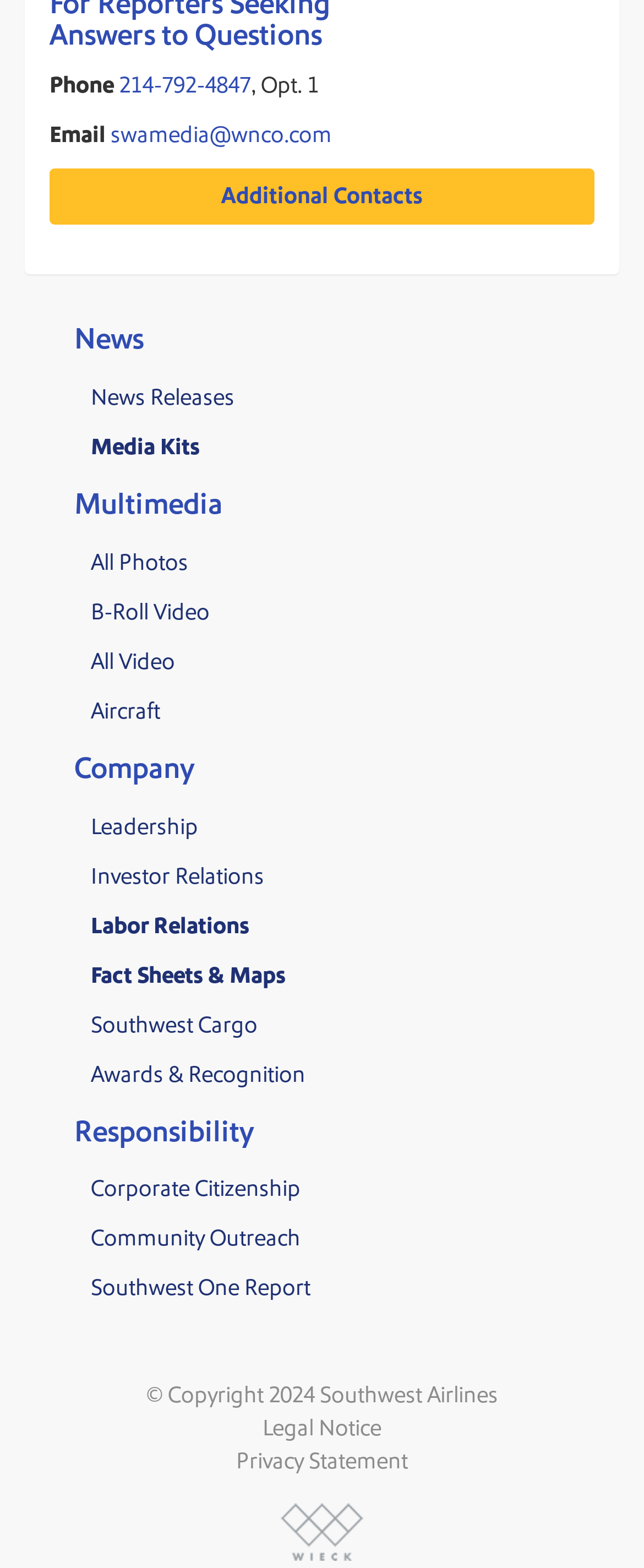Refer to the image and provide an in-depth answer to the question: 
What is the email address for Southwest Airlines?

I found the email address by looking at the top section of the webpage, where it says 'Email' and then lists the address 'swamedia@wnco.com' as a link.